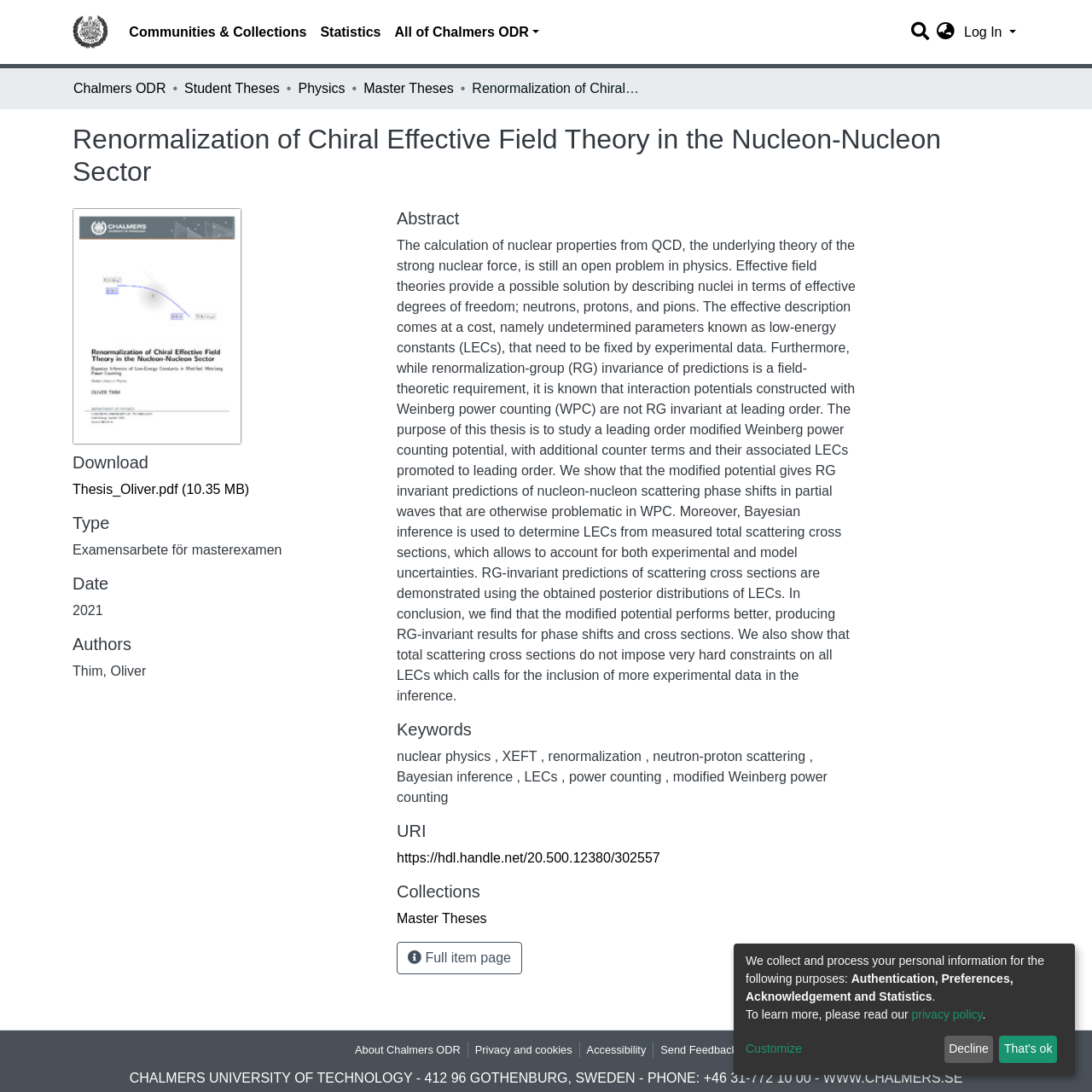Find and indicate the bounding box coordinates of the region you should select to follow the given instruction: "Log in to the system".

[0.88, 0.023, 0.934, 0.036]